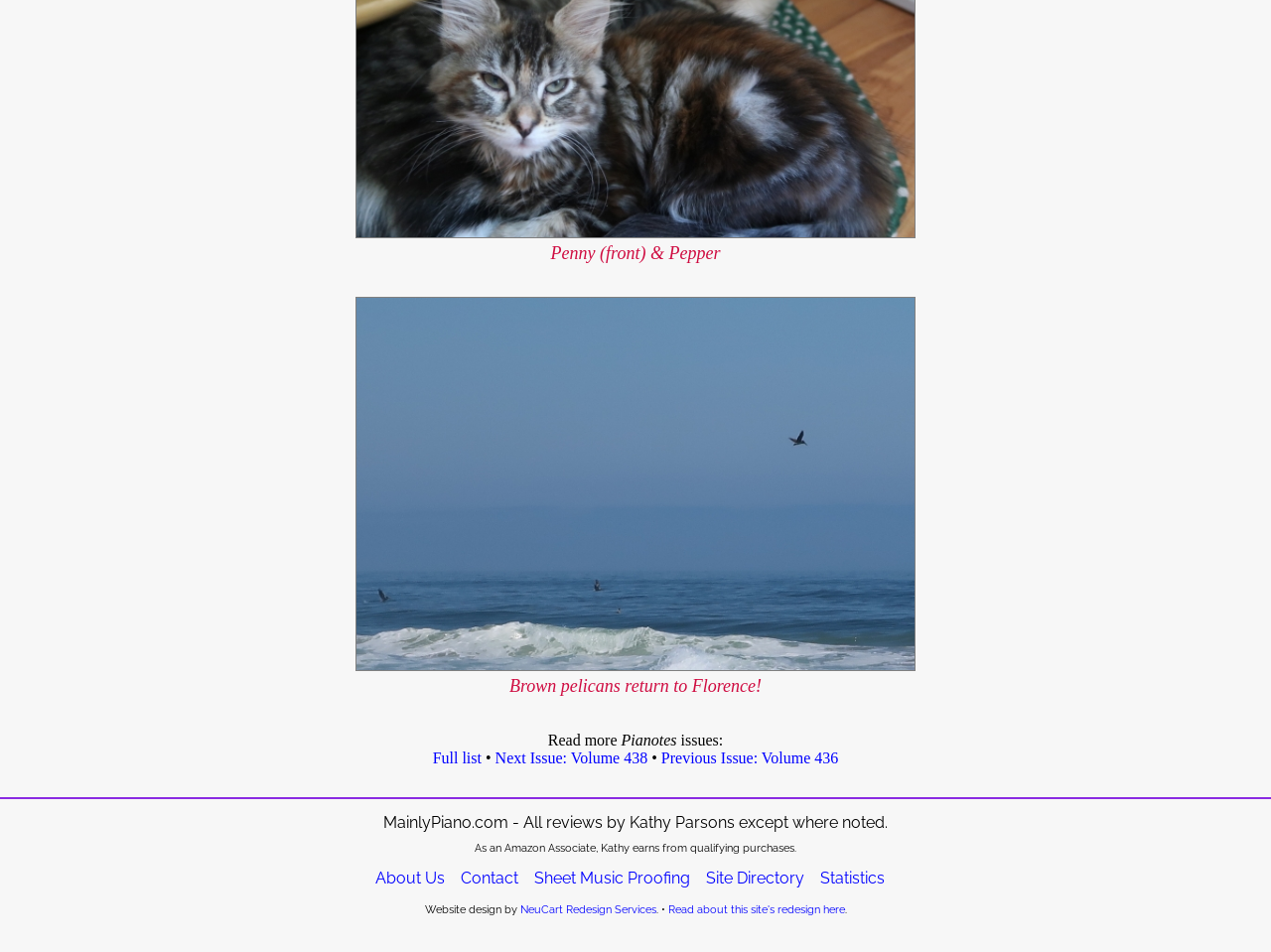Please indicate the bounding box coordinates for the clickable area to complete the following task: "Read about this site's redesign". The coordinates should be specified as four float numbers between 0 and 1, i.e., [left, top, right, bottom].

[0.525, 0.949, 0.664, 0.962]